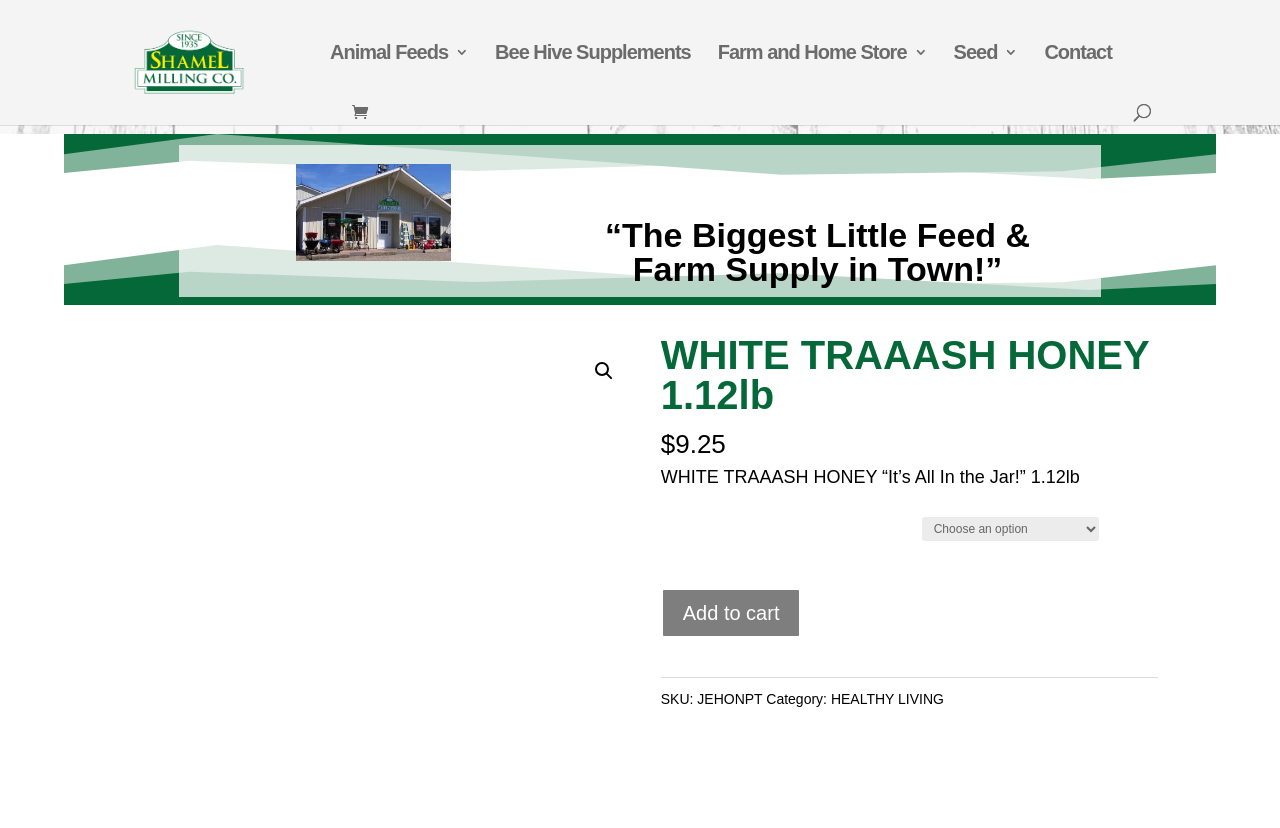Please find and report the bounding box coordinates of the element to click in order to perform the following action: "View HEALTHY LIVING category". The coordinates should be expressed as four float numbers between 0 and 1, in the format [left, top, right, bottom].

[0.649, 0.835, 0.737, 0.854]